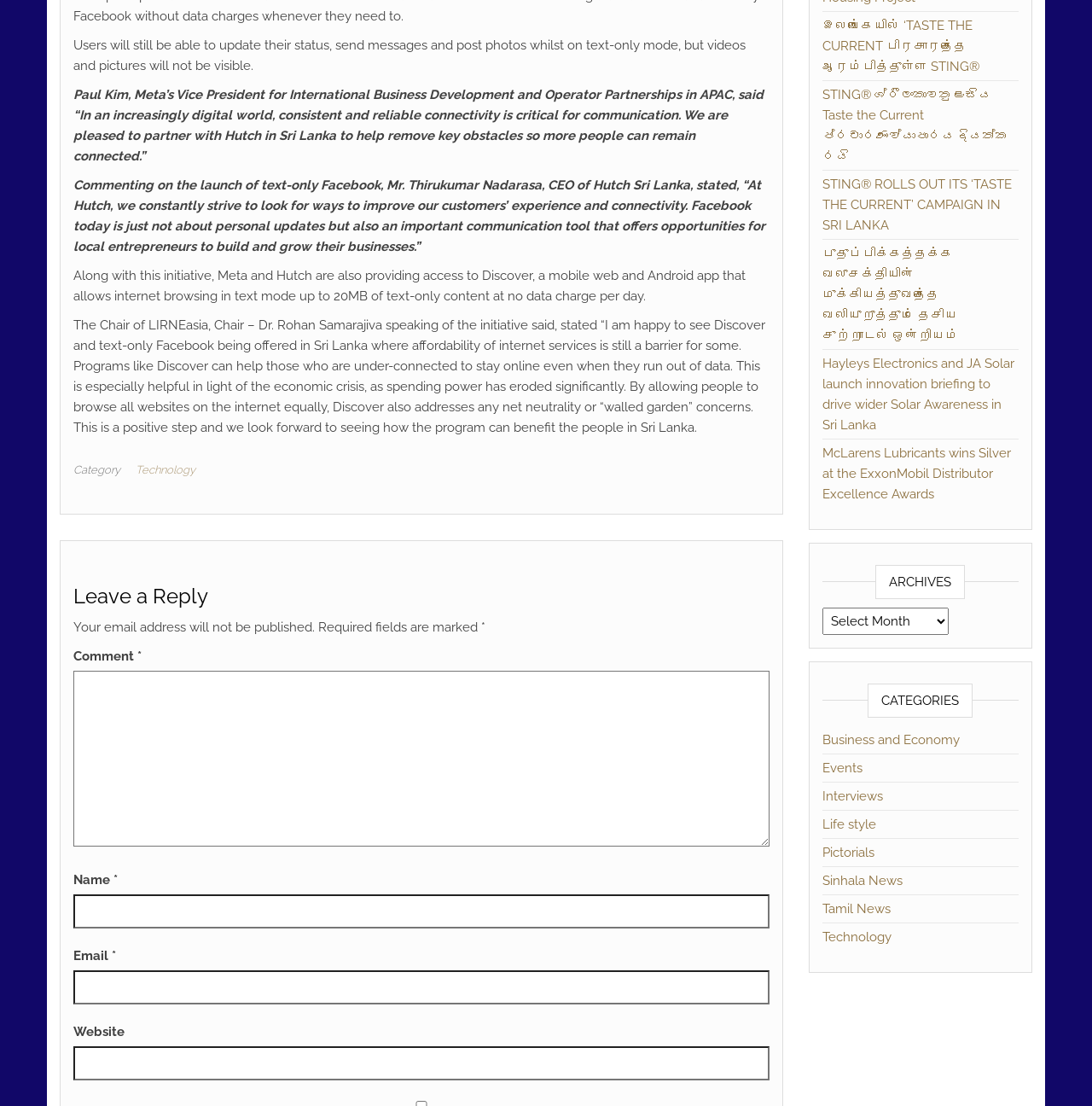Using the details in the image, give a detailed response to the question below:
What is the name of the Chair of LIRNEasia?

The webpage mentions that Dr. Rohan Samarajiva, Chair of LIRNEasia, spoke about the initiative, stating that it will help those who are under-connected to stay online even when they run out of data.